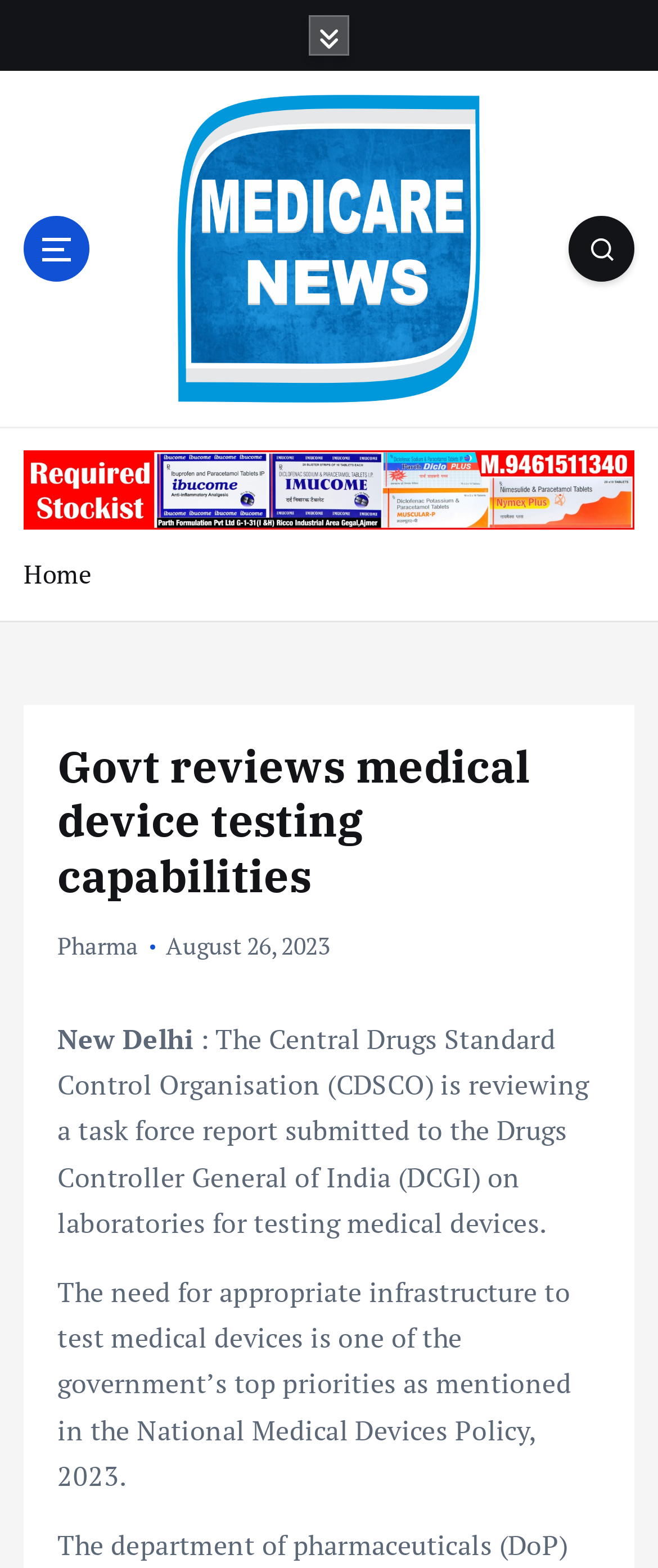Given the following UI element description: "Pharma", find the bounding box coordinates in the webpage screenshot.

[0.087, 0.593, 0.21, 0.613]